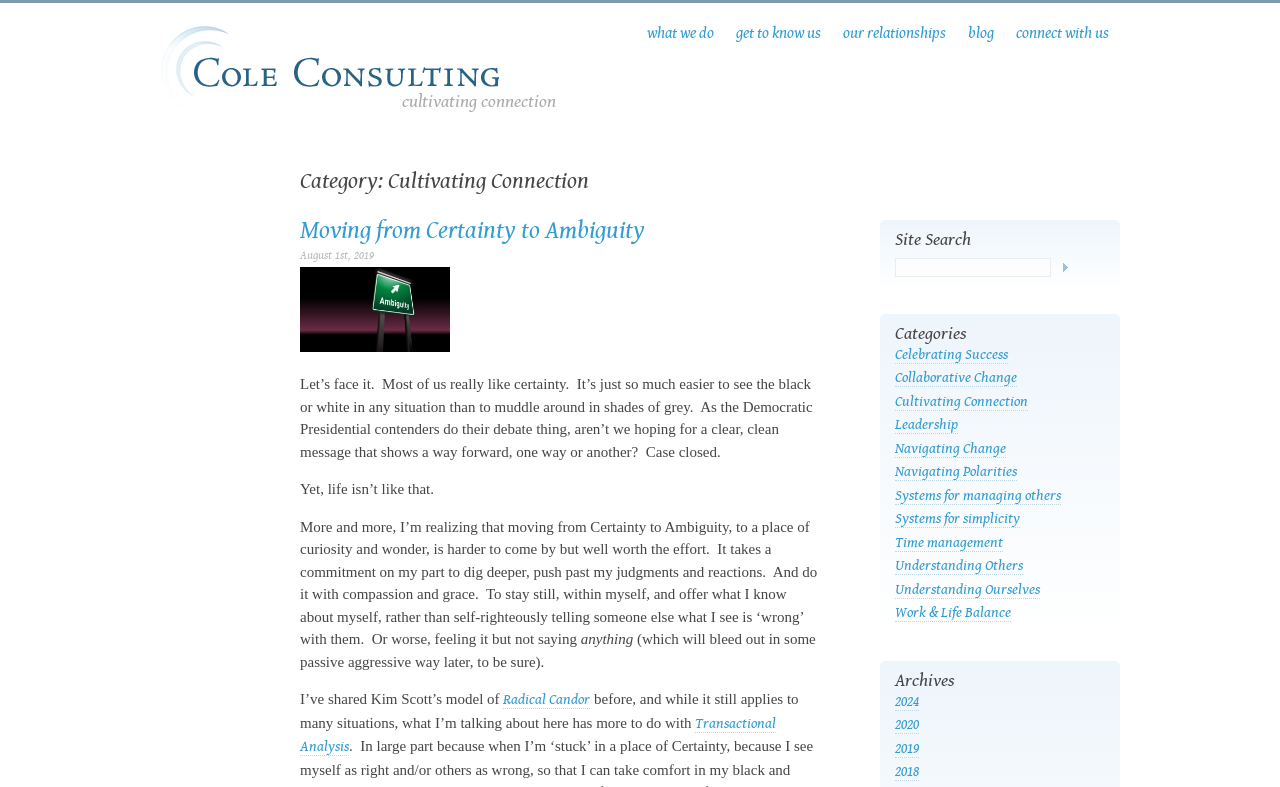Please identify the bounding box coordinates of the element I need to click to follow this instruction: "read the 'Moving from Certainty to Ambiguity' article".

[0.234, 0.274, 0.504, 0.313]